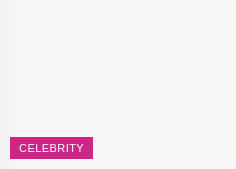Give a detailed account of the visual content in the image.

The image features a vibrant pink button labeled "CELEBRITY," prominently displayed against a clean, white background. This UI element indicates a category or a section related to celebrity news or features, inviting engagement from viewers who are interested in staying updated on the latest happenings in the world of celebrities. The button's design reflects a modern aesthetic, making it visually appealing and easy to identify within the context of the webpage.